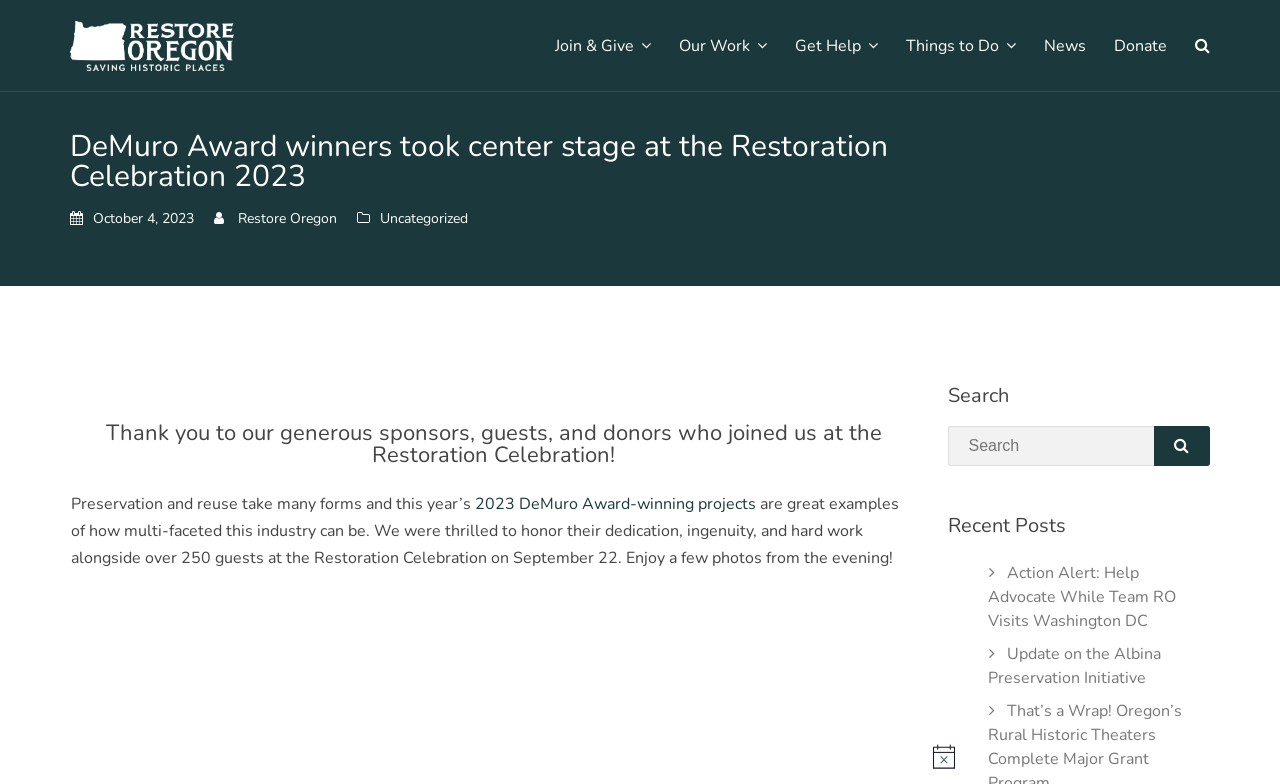Please determine the bounding box coordinates for the UI element described here. Use the format (top-left x, top-left y, bottom-right x, bottom-right y) with values bounded between 0 and 1: Get Help

[0.621, 0.0, 0.686, 0.116]